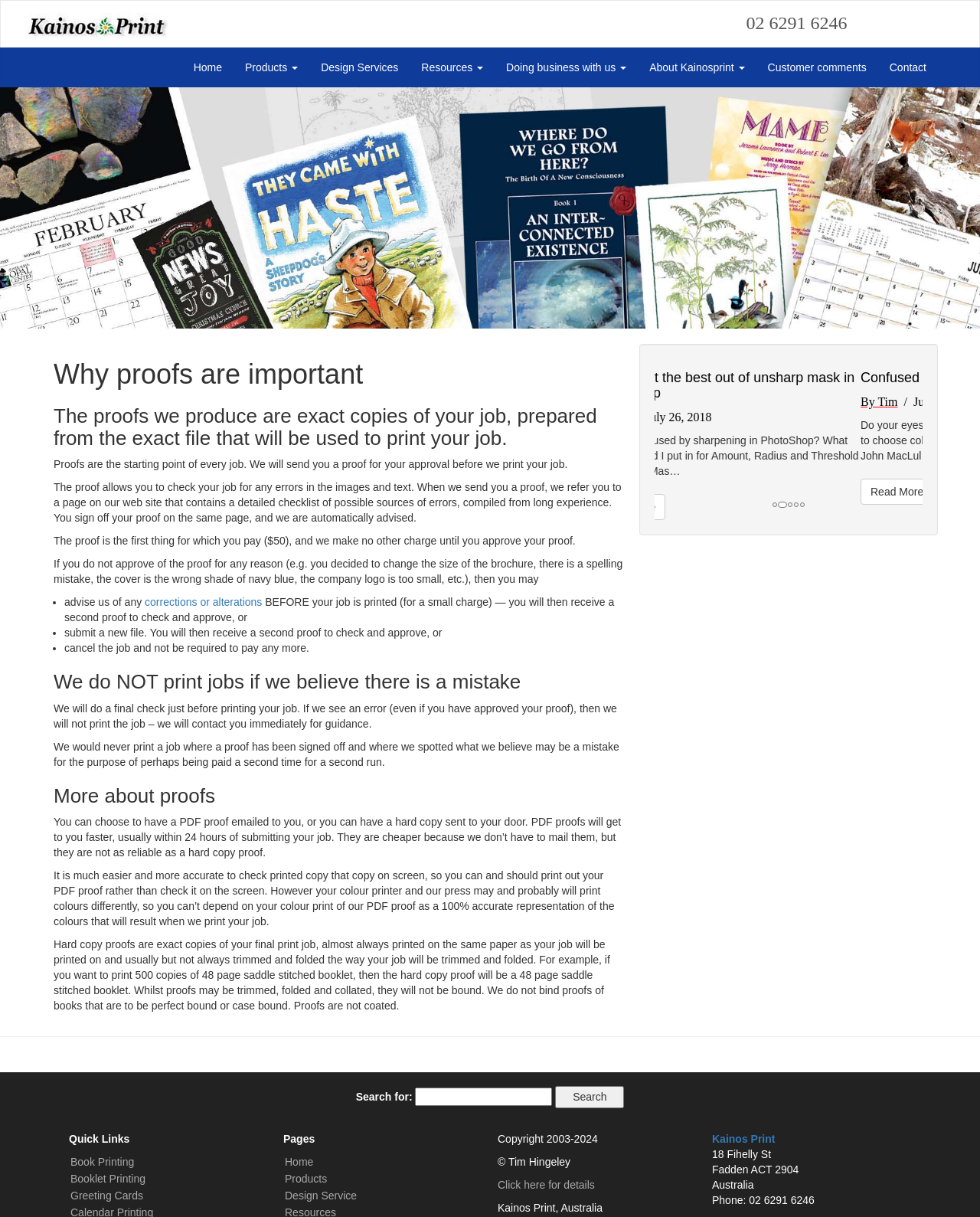Please mark the bounding box coordinates of the area that should be clicked to carry out the instruction: "Read more about 'Confused by 'colour profiles' in PhotoShop?'".

[0.668, 0.393, 0.742, 0.415]